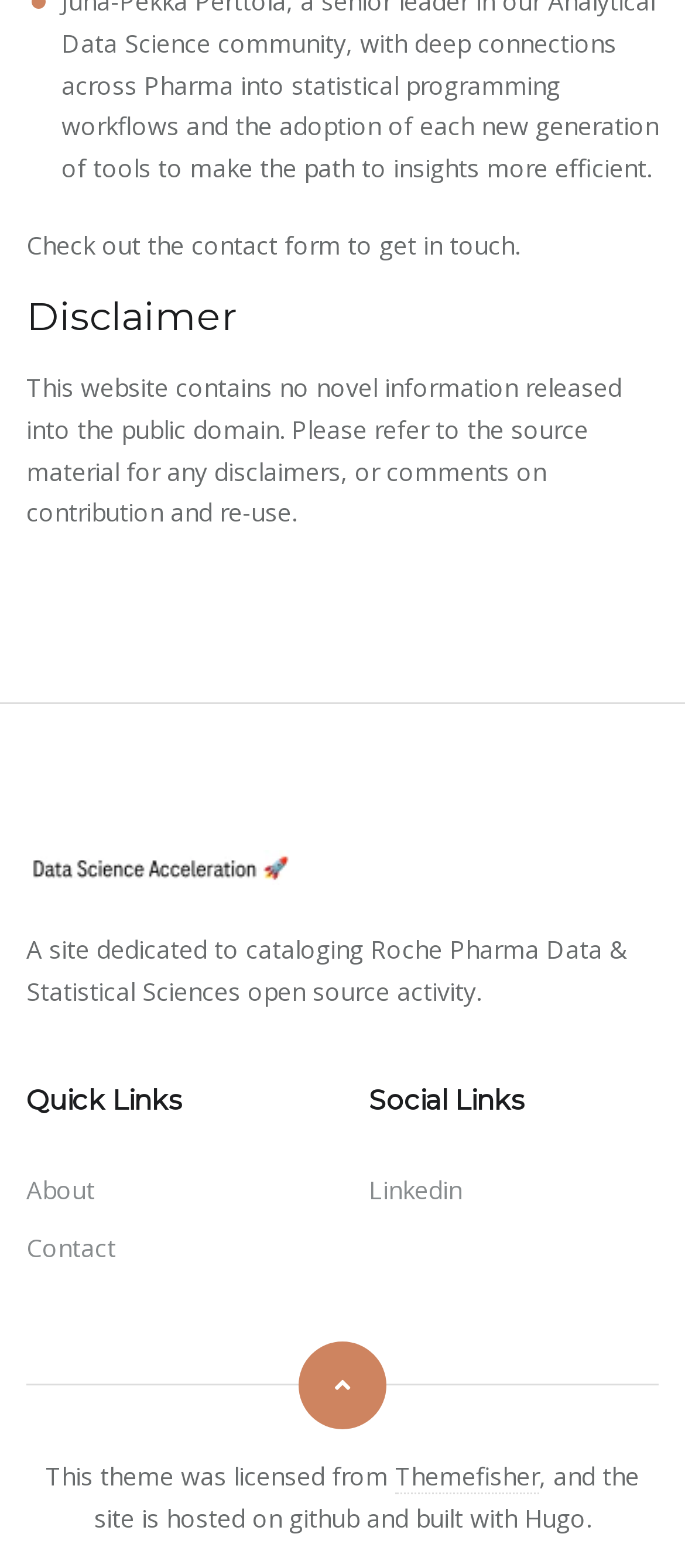Where is the site hosted?
Please provide a single word or phrase in response based on the screenshot.

Github